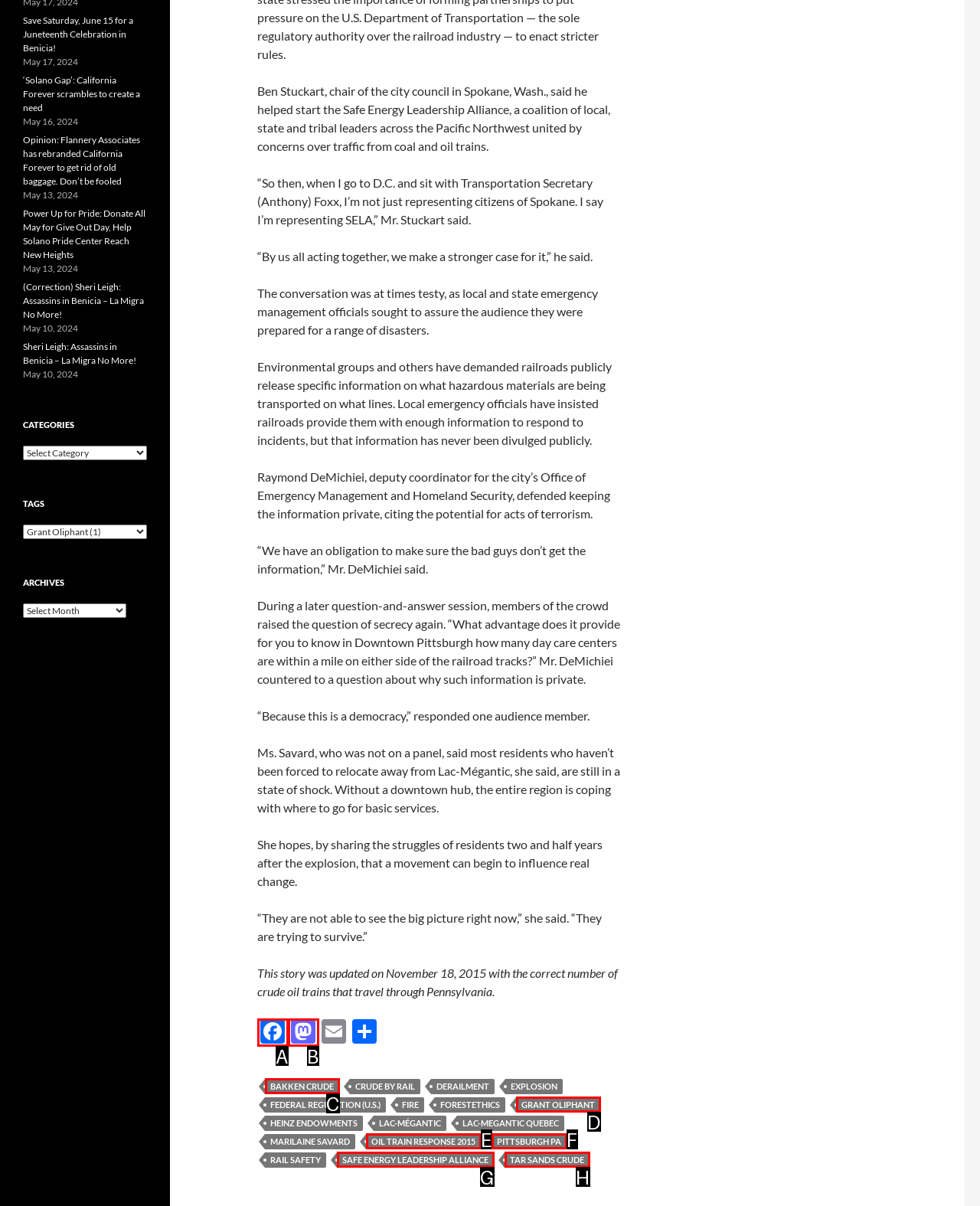Identify which HTML element aligns with the description: Safe Energy Leadership Alliance
Answer using the letter of the correct choice from the options available.

G